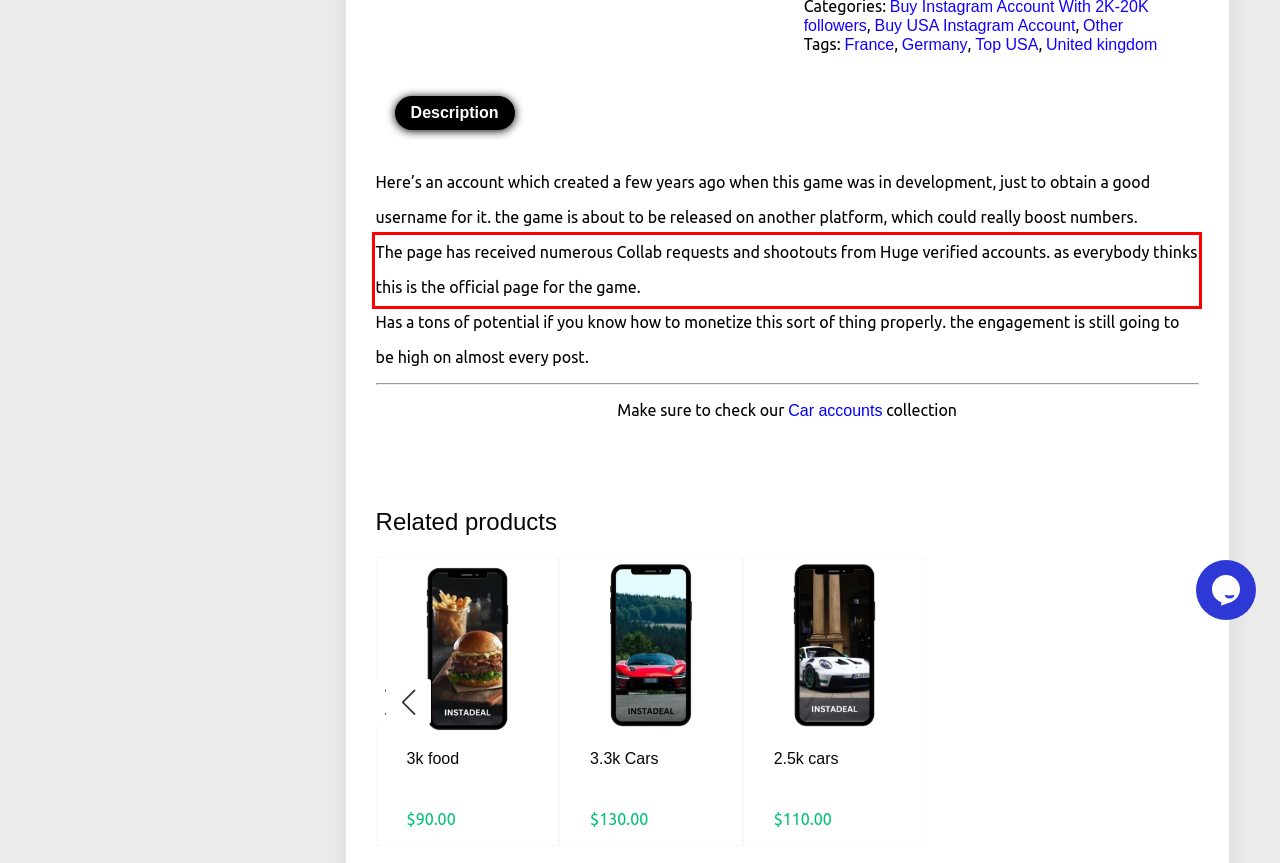Look at the screenshot of the webpage, locate the red rectangle bounding box, and generate the text content that it contains.

The page has received numerous Collab requests and shootouts from Huge verified accounts. as everybody thinks this is the official page for the game.